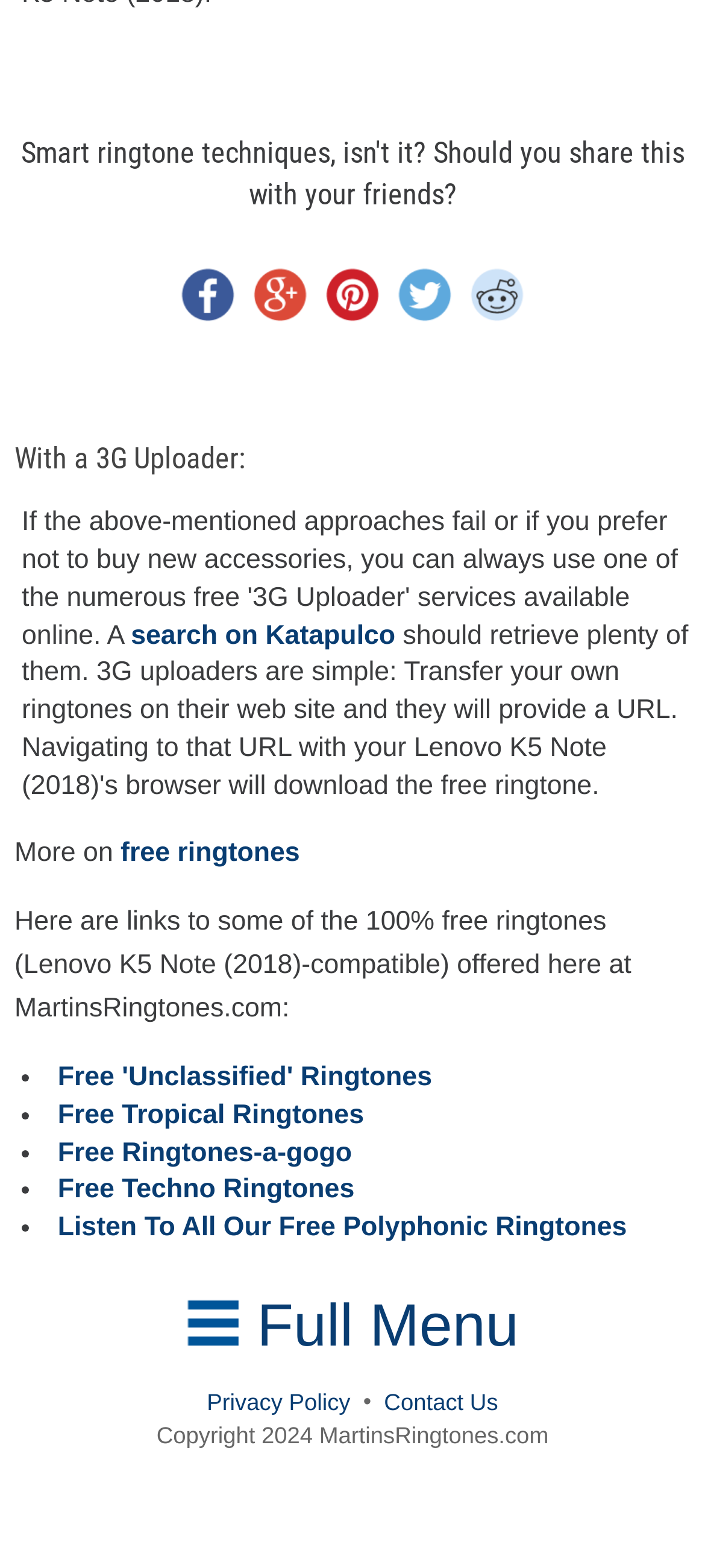Using the element description: "Free 'Unclassified' Ringtones", determine the bounding box coordinates for the specified UI element. The coordinates should be four float numbers between 0 and 1, [left, top, right, bottom].

[0.082, 0.678, 0.613, 0.697]